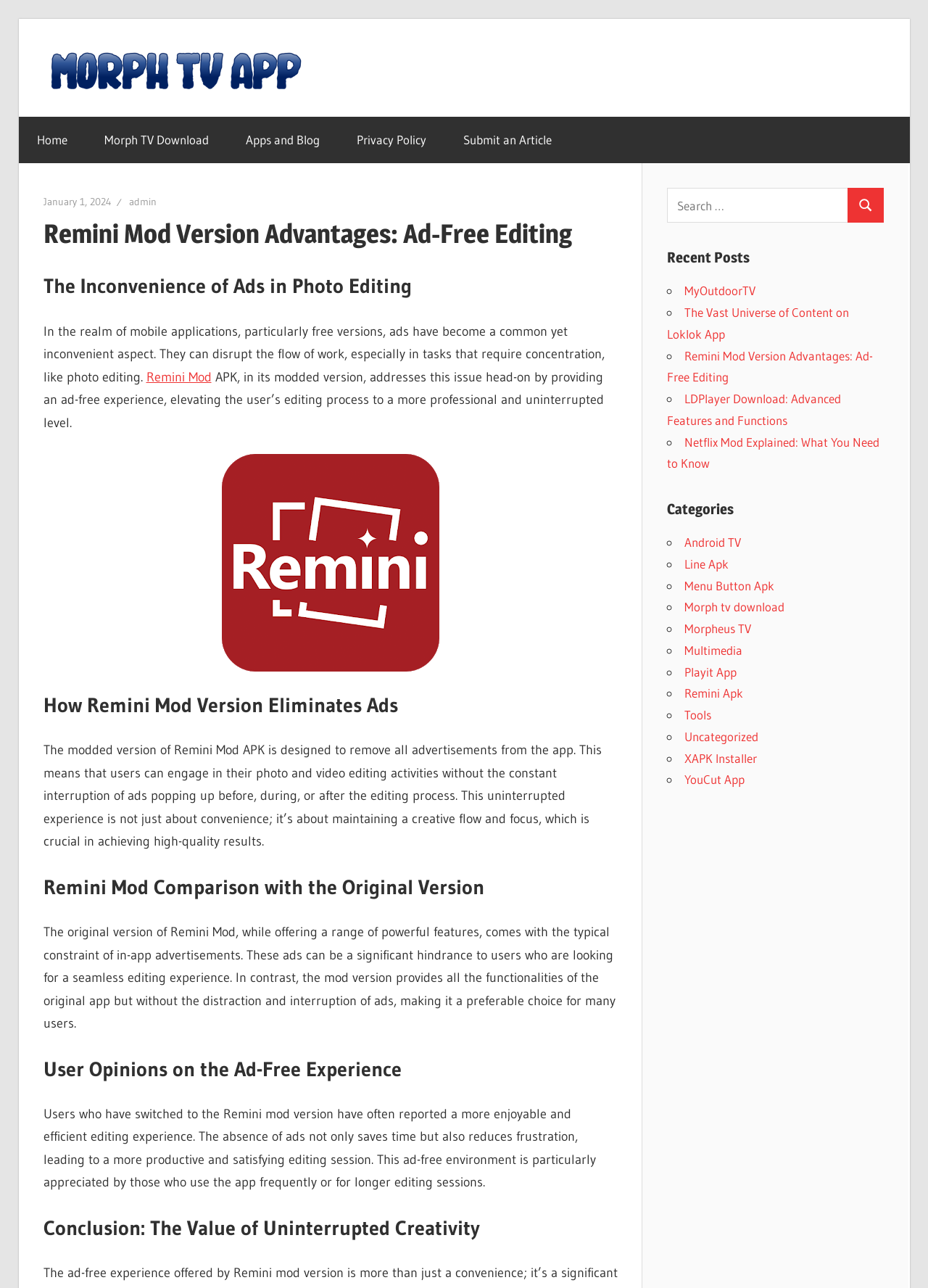Write an elaborate caption that captures the essence of the webpage.

This webpage is about Remini Mod APK, a photo editing app that offers an ad-free experience. At the top, there is a link to "Skip to content" and a navigation menu with links to "Home", "Morph TV Download", "Apps and Blog", "Privacy Policy", and "Submit an Article". Below the navigation menu, there is a heading "Remini Mod Version Advantages: Ad-Free Editing" followed by a paragraph of text explaining the inconvenience of ads in photo editing and how Remini Mod APK addresses this issue.

To the right of the navigation menu, there is a search bar with a button labeled "Search". Below the search bar, there is a section titled "Recent Posts" with a list of links to recent articles, including "MyOutdoorTV", "The Vast Universe of Content on Loklok App", and "Remini Mod Version Advantages: Ad-Free Editing". Further down, there is a section titled "Categories" with a list of links to categories such as "Android TV", "Line Apk", and "Multimedia".

The main content of the webpage is divided into sections with headings such as "The Inconvenience of Ads in Photo Editing", "How Remini Mod Version Eliminates Ads", and "Remini Mod Comparison with the Original Version". Each section contains paragraphs of text explaining the benefits of using Remini Mod APK. There are also links to related articles and a heading "User Opinions on the Ad-Free Experience" with a paragraph of text discussing the positive feedback from users who have switched to the ad-free version.

Throughout the webpage, there are images and links to other articles and categories, making it easy to navigate and find related content.